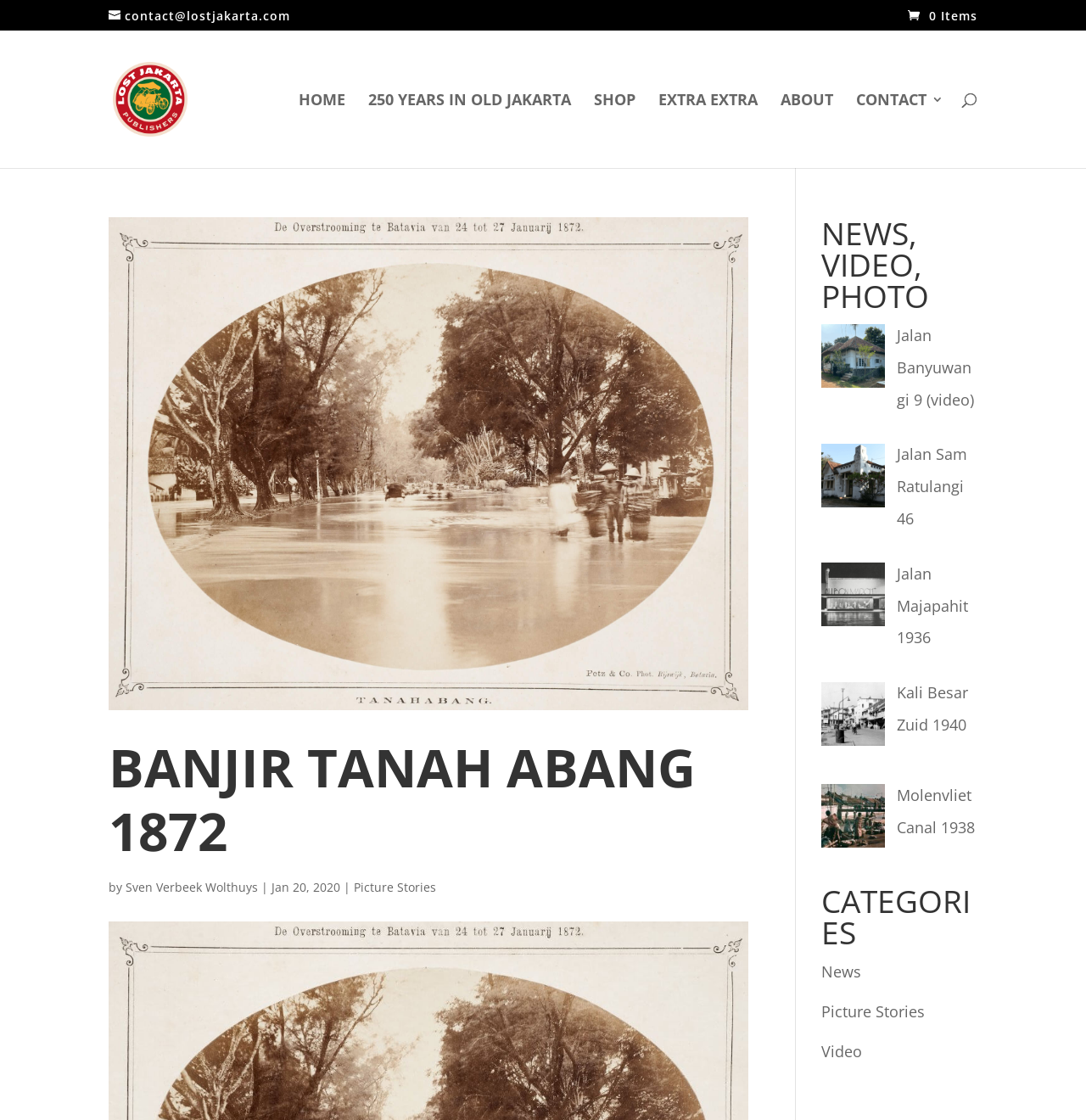Find the bounding box coordinates of the element to click in order to complete the given instruction: "watch Jalan Banyuwangi 9 video."

[0.826, 0.29, 0.897, 0.366]